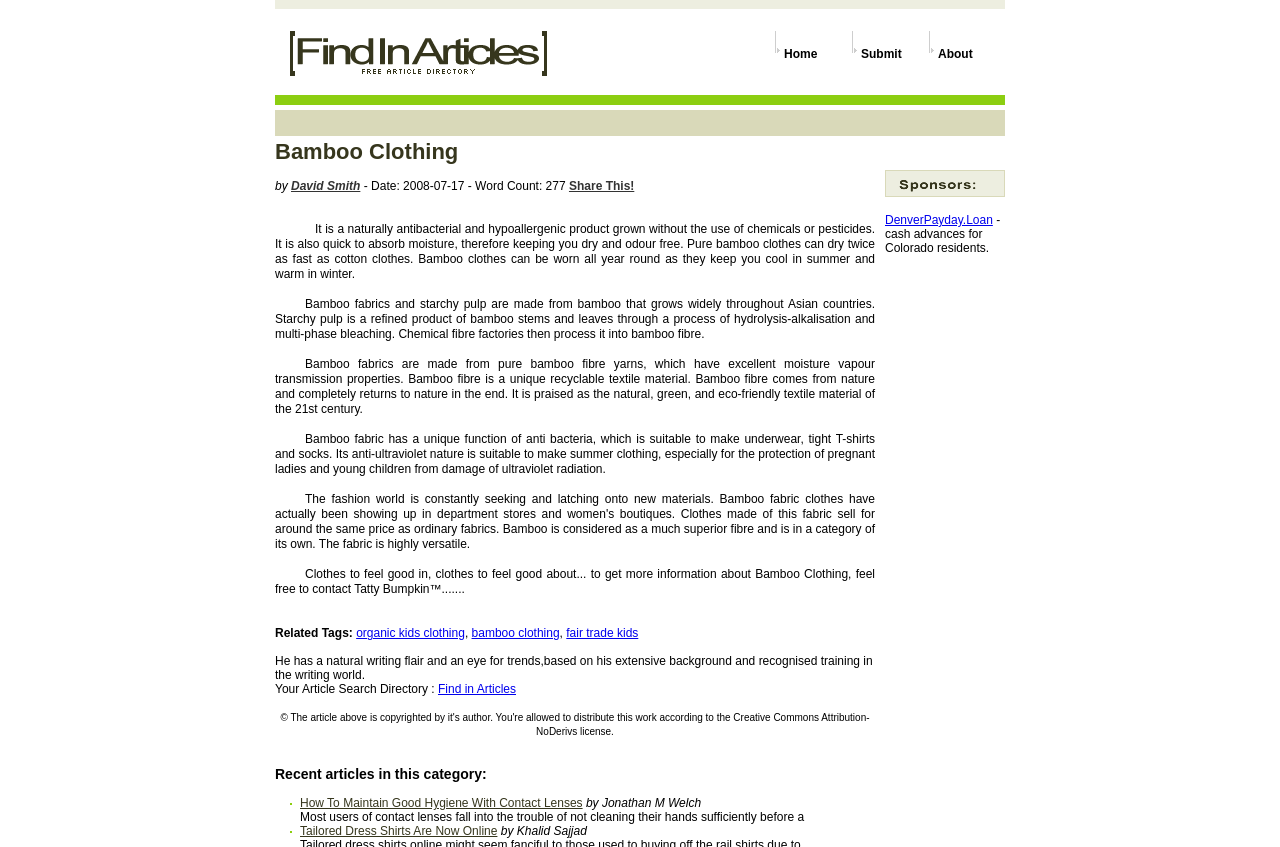What is the process of making bamboo fibre?
Look at the screenshot and provide an in-depth answer.

According to the webpage, bamboo fibre is made through a process of hydrolysis-alkalisation and multi-phase bleaching, which refines the bamboo stems and leaves into a usable fibre.